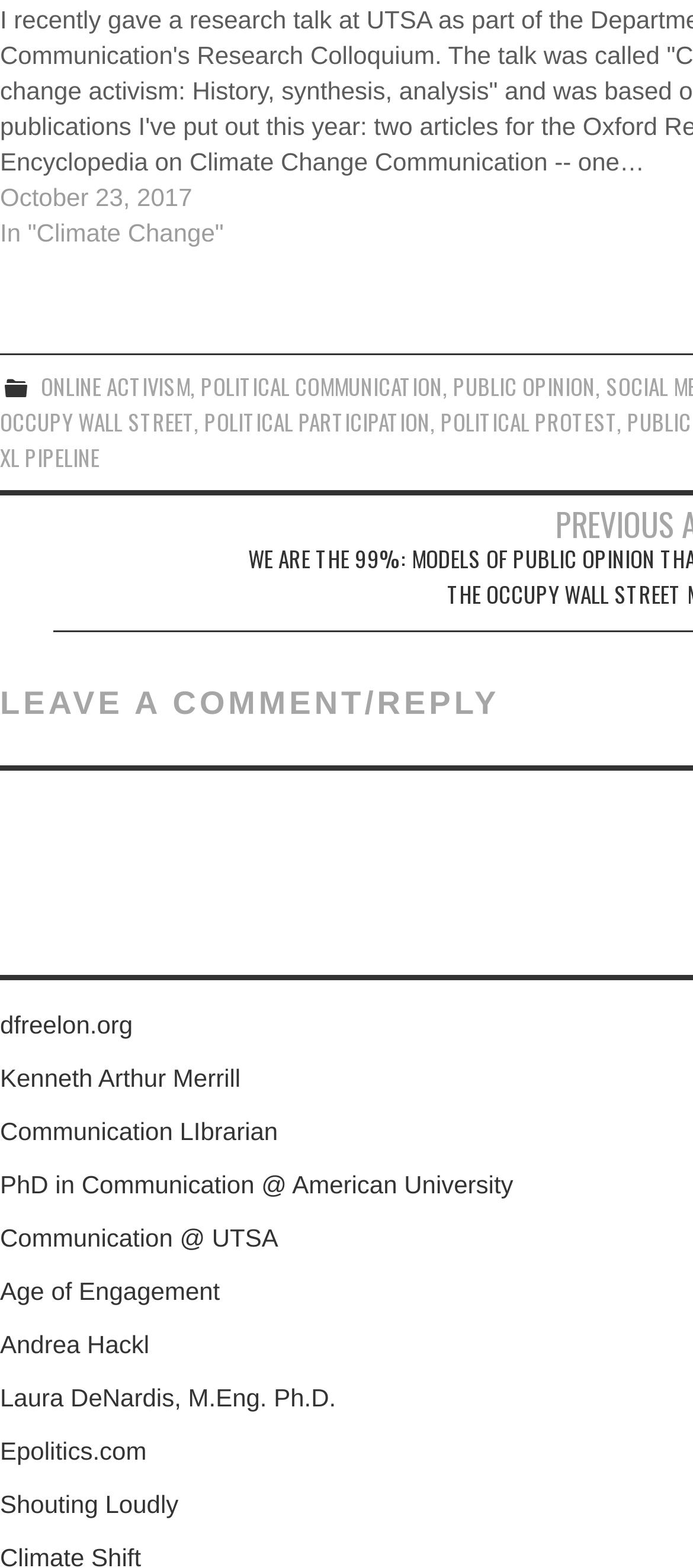Please determine the bounding box coordinates of the element to click in order to execute the following instruction: "Go to dfreelon.org". The coordinates should be four float numbers between 0 and 1, specified as [left, top, right, bottom].

[0.0, 0.644, 0.192, 0.663]